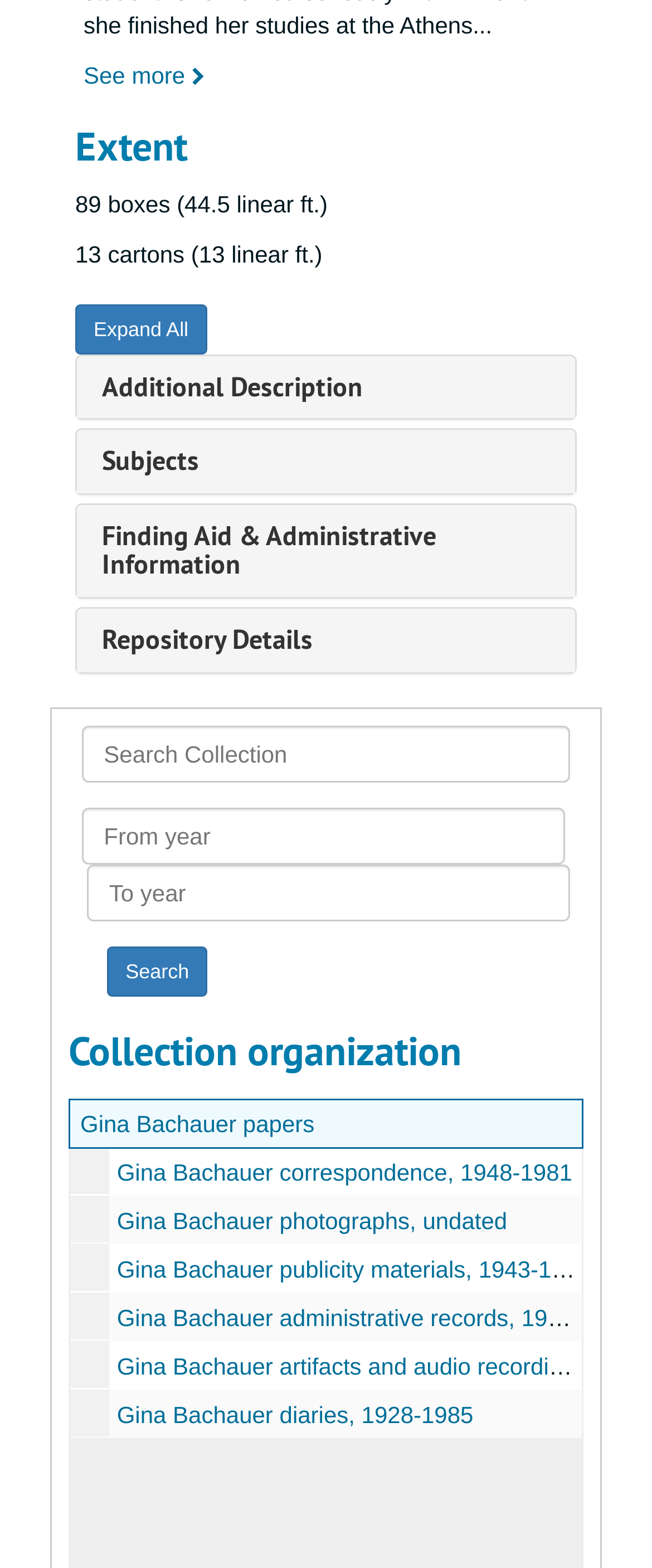How many boxes are in the collection?
Based on the screenshot, answer the question with a single word or phrase.

89